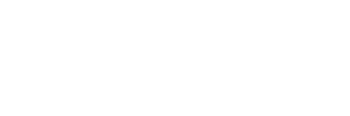Please provide a brief answer to the question using only one word or phrase: 
What is the size of the socket wrench?

17mm